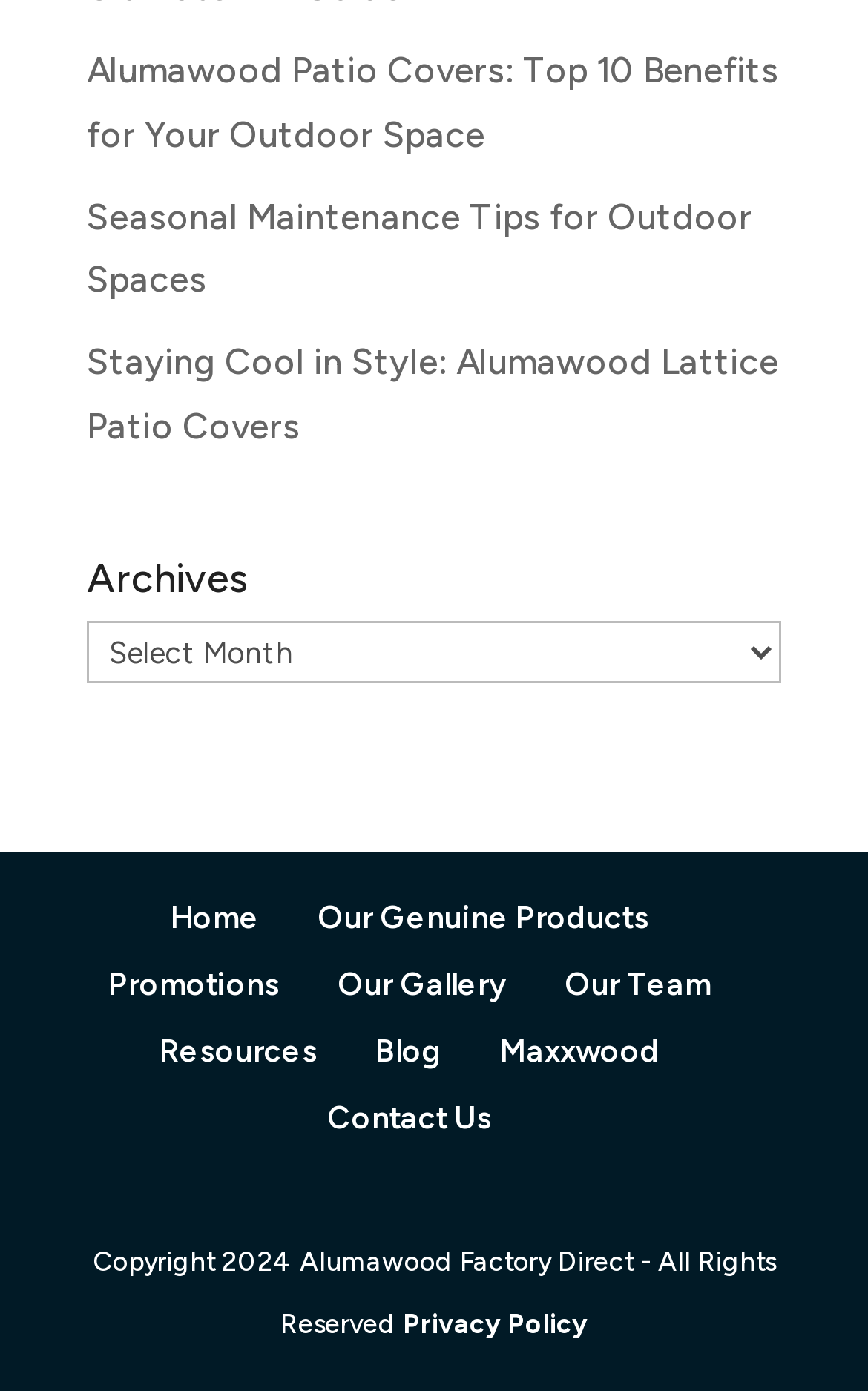Answer the question briefly using a single word or phrase: 
How many links are in the Archives section?

12